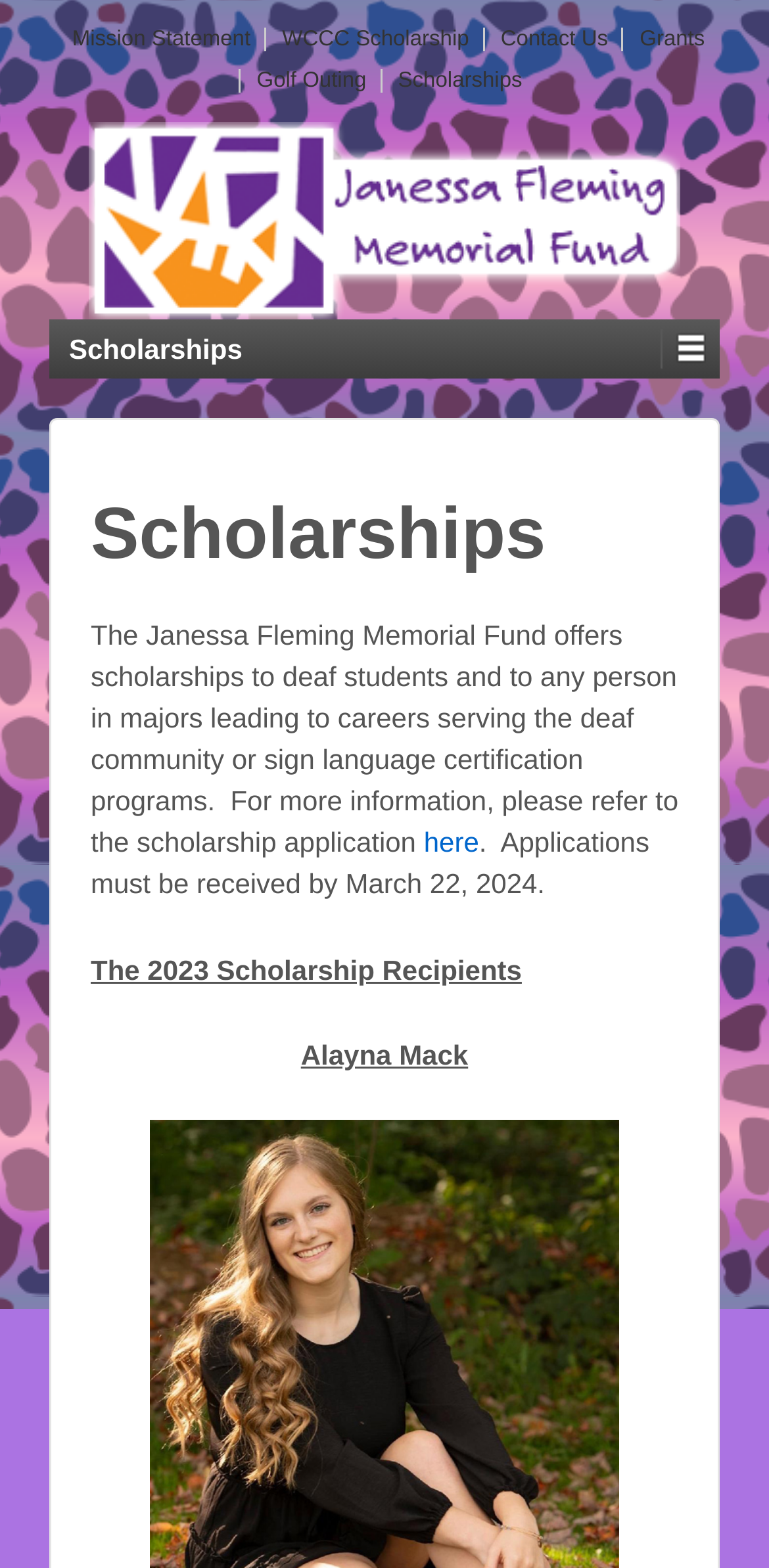Using the webpage screenshot, locate the HTML element that fits the following description and provide its bounding box: "Grants".

[0.809, 0.018, 0.927, 0.033]